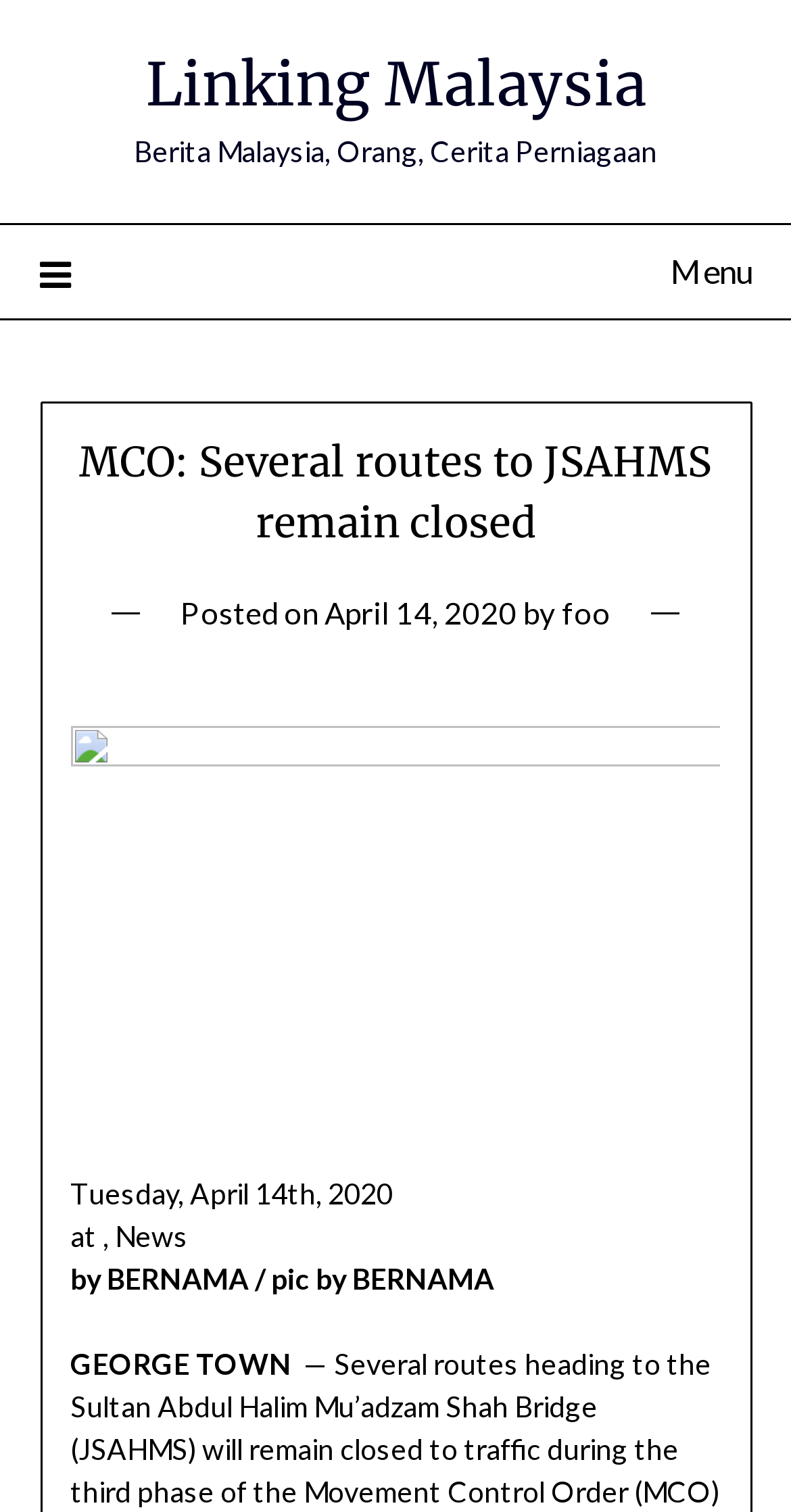Locate the bounding box of the UI element with the following description: "April 14, 2020".

[0.41, 0.392, 0.654, 0.416]